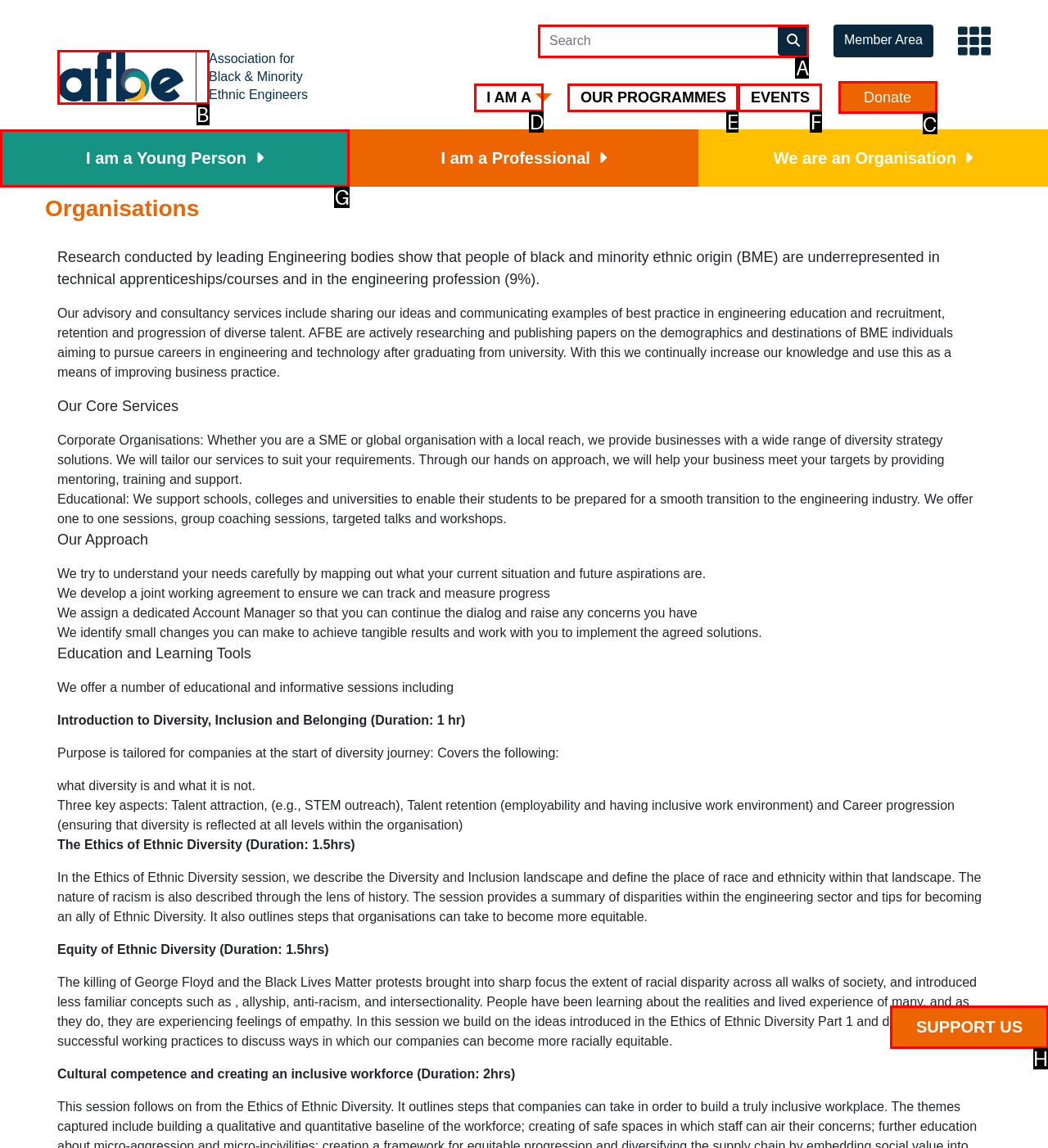Please identify the correct UI element to click for the task: Donate to the organization Respond with the letter of the appropriate option.

C